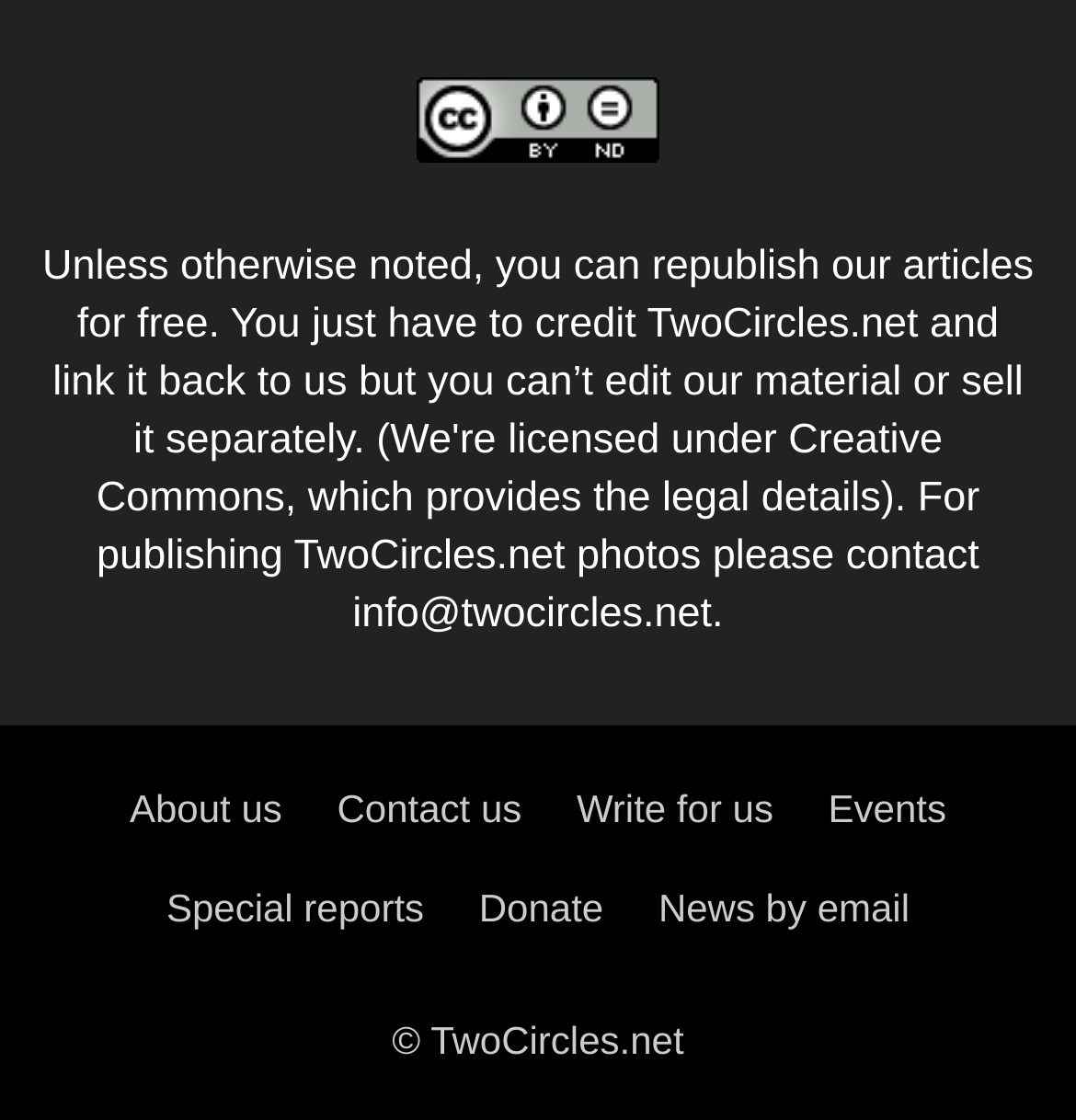Please specify the bounding box coordinates of the clickable region necessary for completing the following instruction: "Donate to TwoCircles.net". The coordinates must consist of four float numbers between 0 and 1, i.e., [left, top, right, bottom].

[0.445, 0.791, 0.561, 0.83]